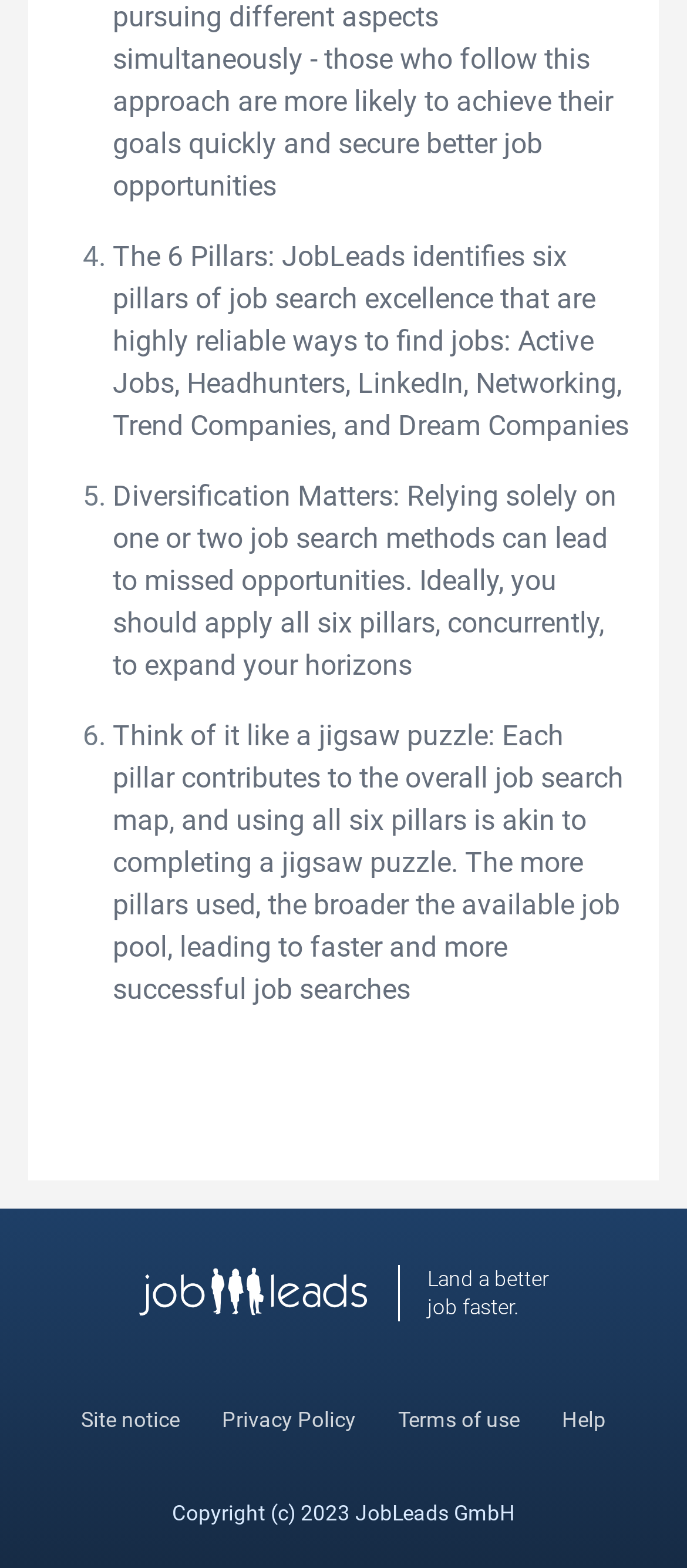Respond to the question below with a concise word or phrase:
What is the logo of this website?

JobLeads